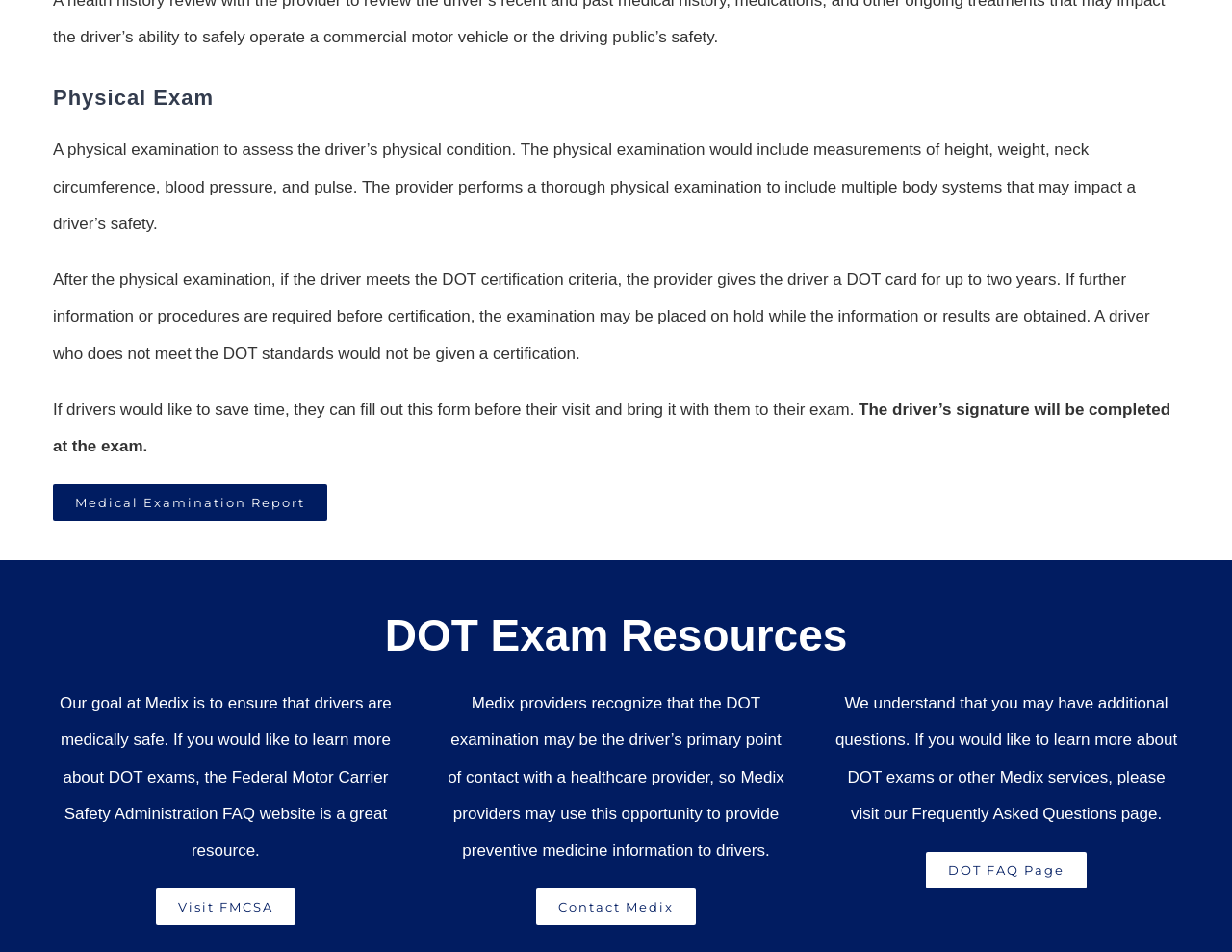What is the purpose of the physical examination?
Using the screenshot, give a one-word or short phrase answer.

Assess driver's physical condition